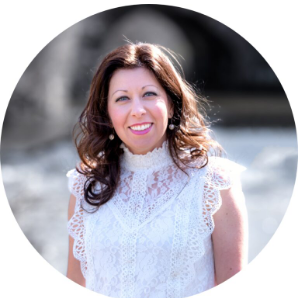Could you please study the image and provide a detailed answer to the question:
What is the woman's hair type?

The caption describes the woman's hair as 'long, wavy', indicating that her hair type is wavy.